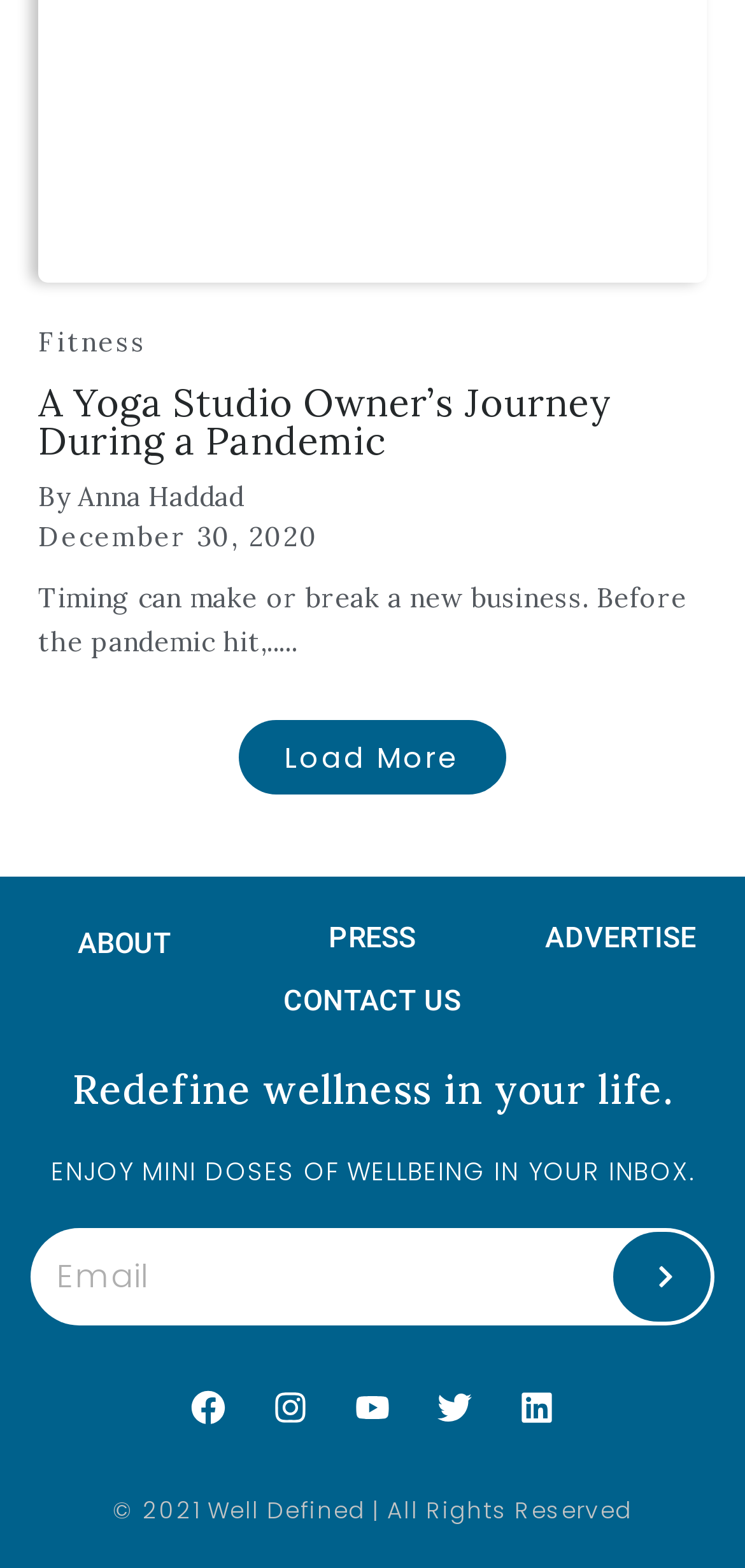What is the topic of the article?
Look at the image and respond to the question as thoroughly as possible.

The topic of the article can be determined by reading the heading 'A Yoga Studio Owner’s Journey During a Pandemic' which is a prominent element on the webpage.